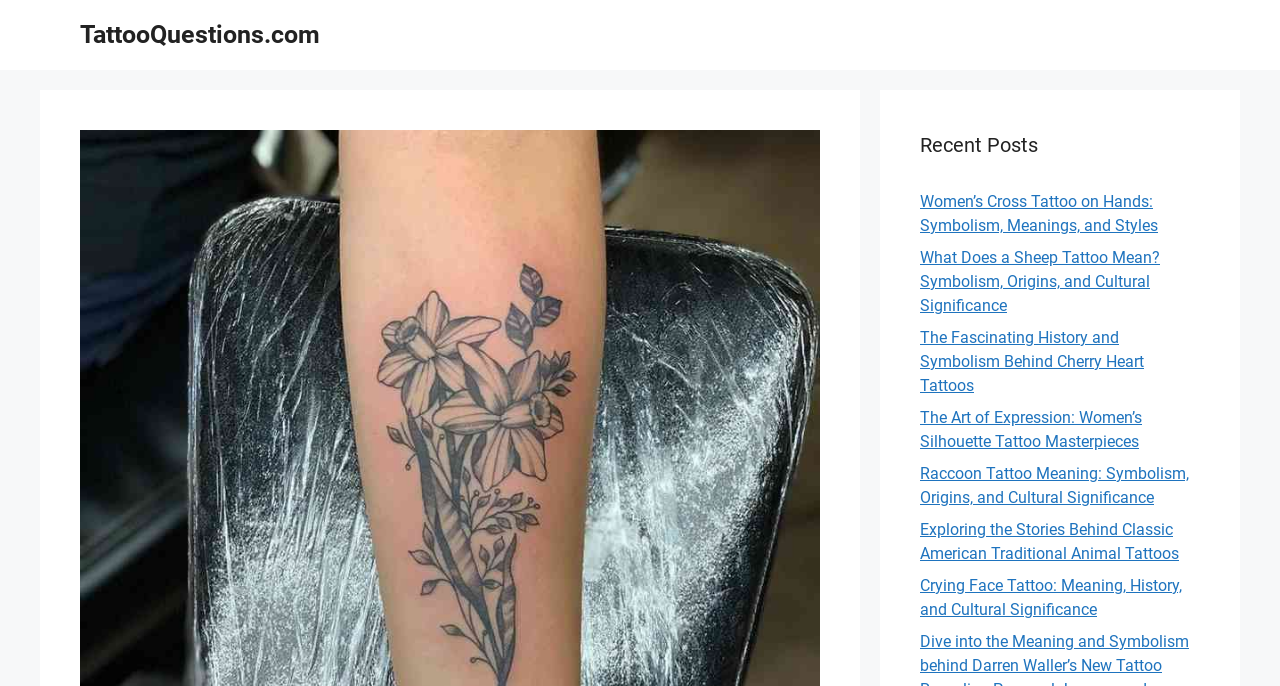What is the website's name?
Provide a detailed answer to the question, using the image to inform your response.

I looked at the banner at the top of the page, which contains a link to 'TattooQuestions.com'.